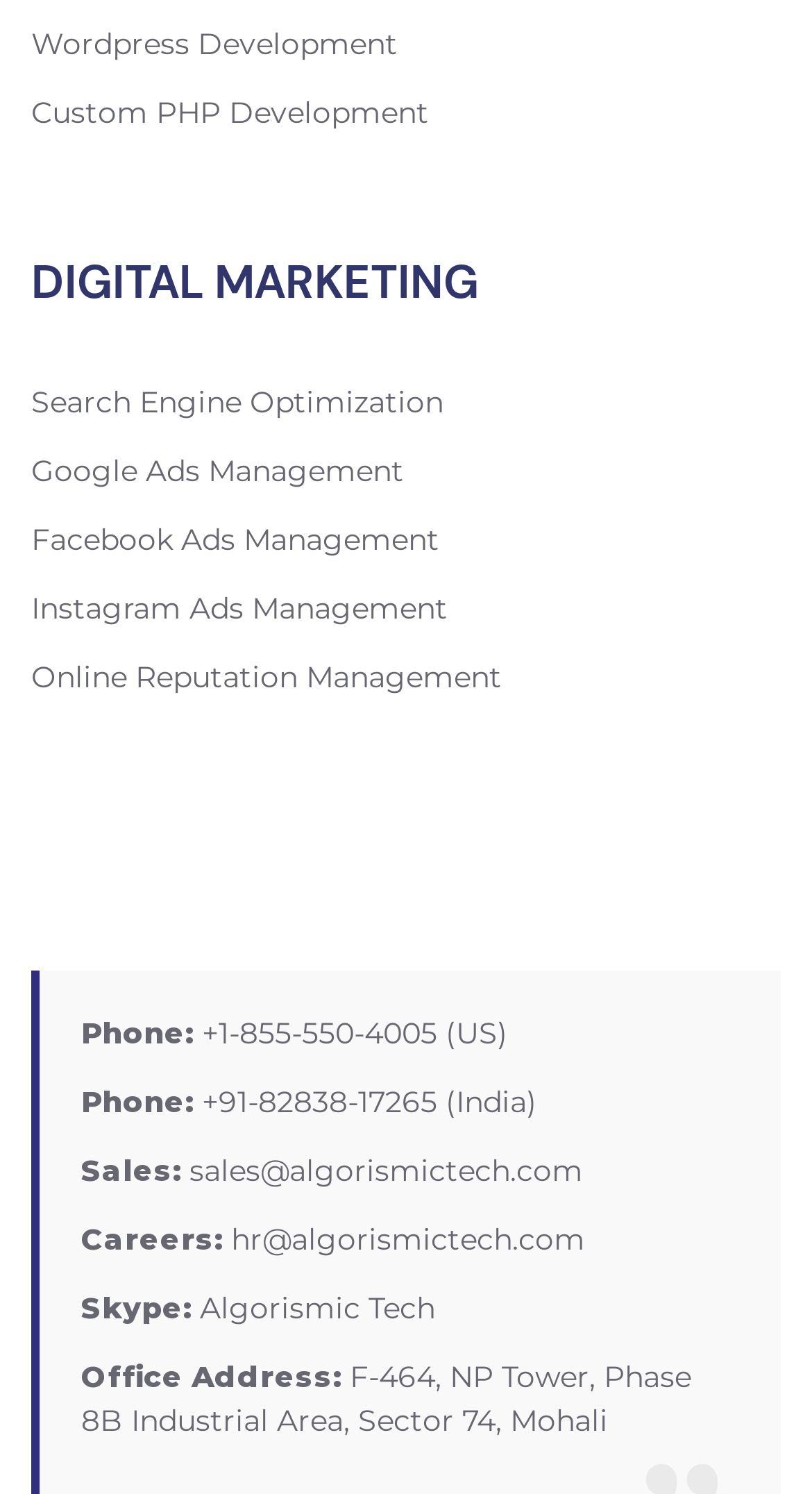Based on the element description "God's timing", predict the bounding box coordinates of the UI element.

None